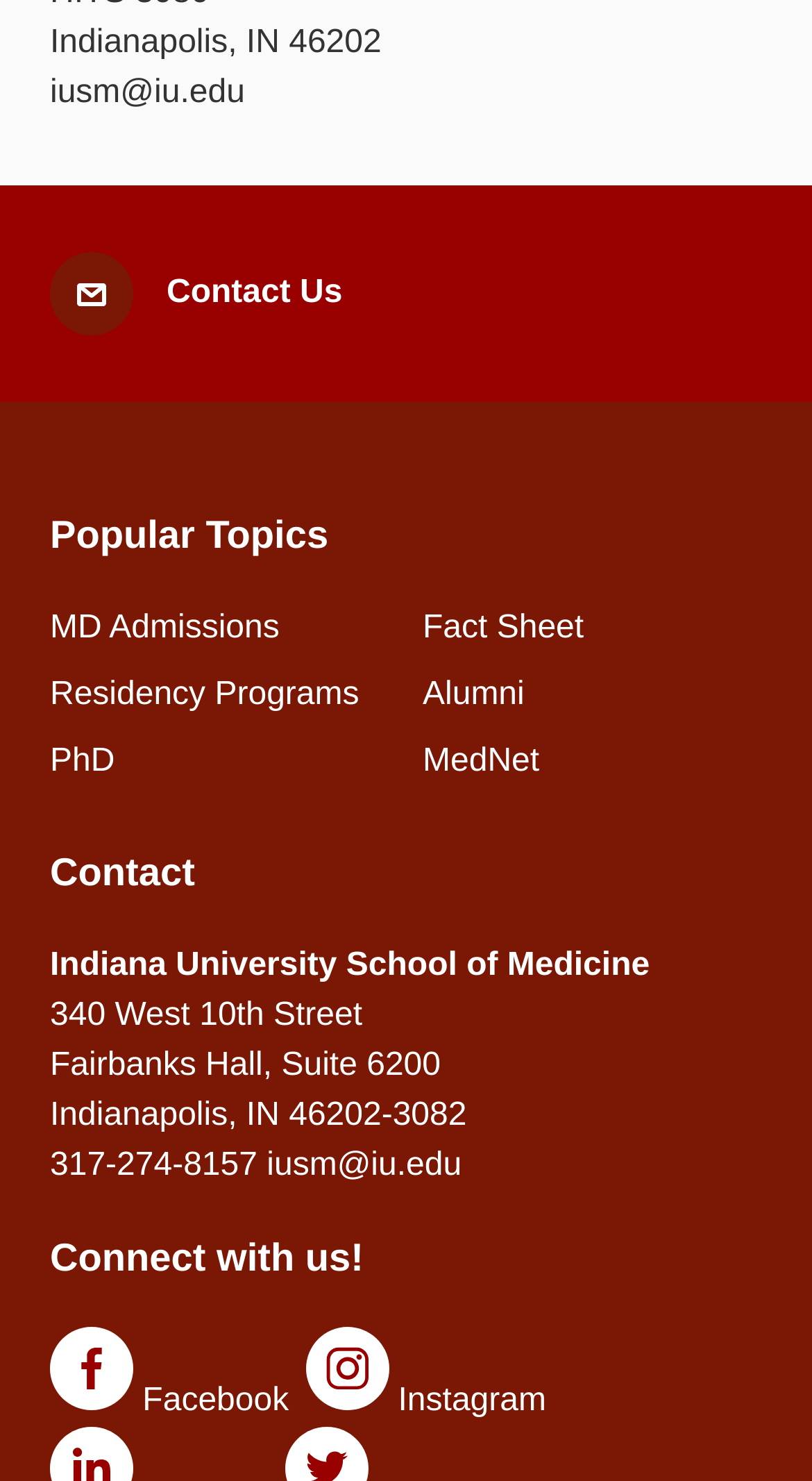What social media platforms can you connect with the university on?
Based on the image, give a concise answer in the form of a single word or short phrase.

Facebook and Instagram